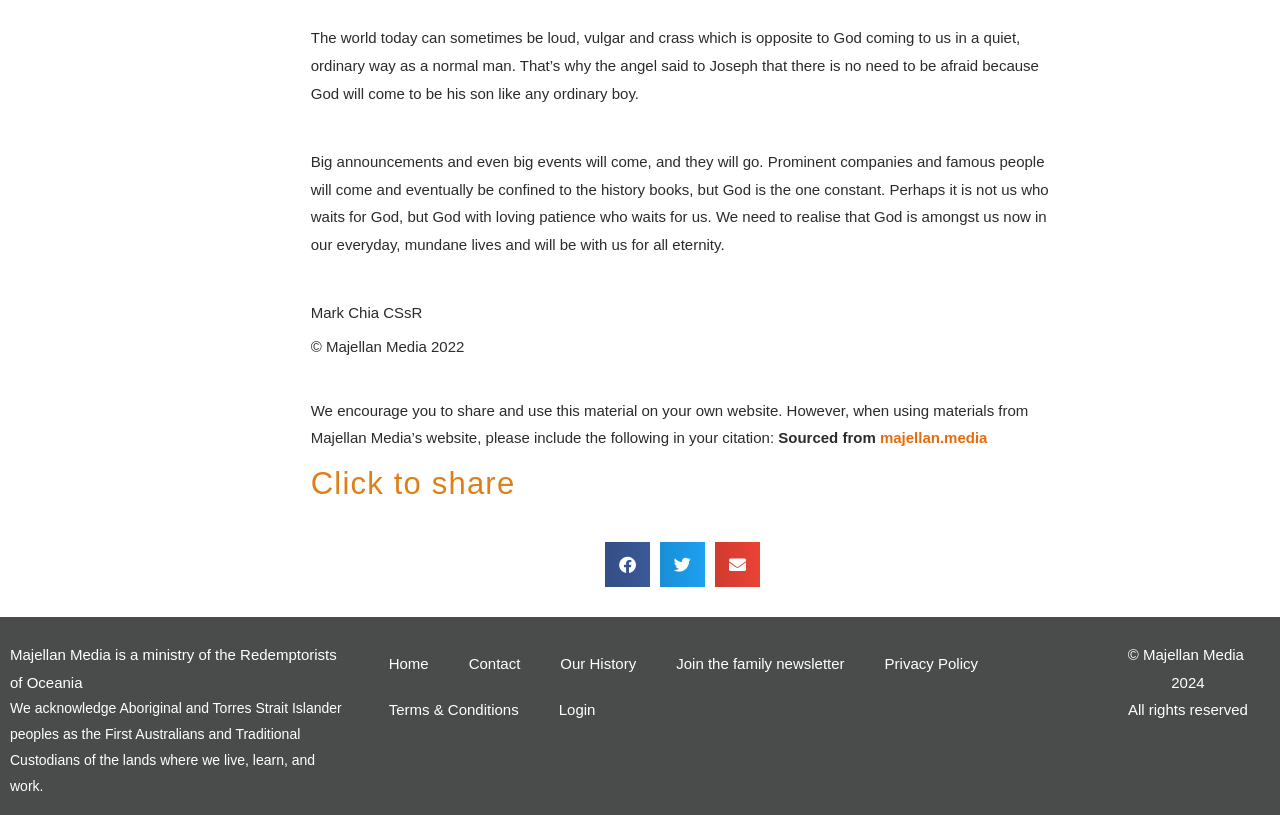Please provide a one-word or phrase answer to the question: 
How many links are there in the footer section?

7